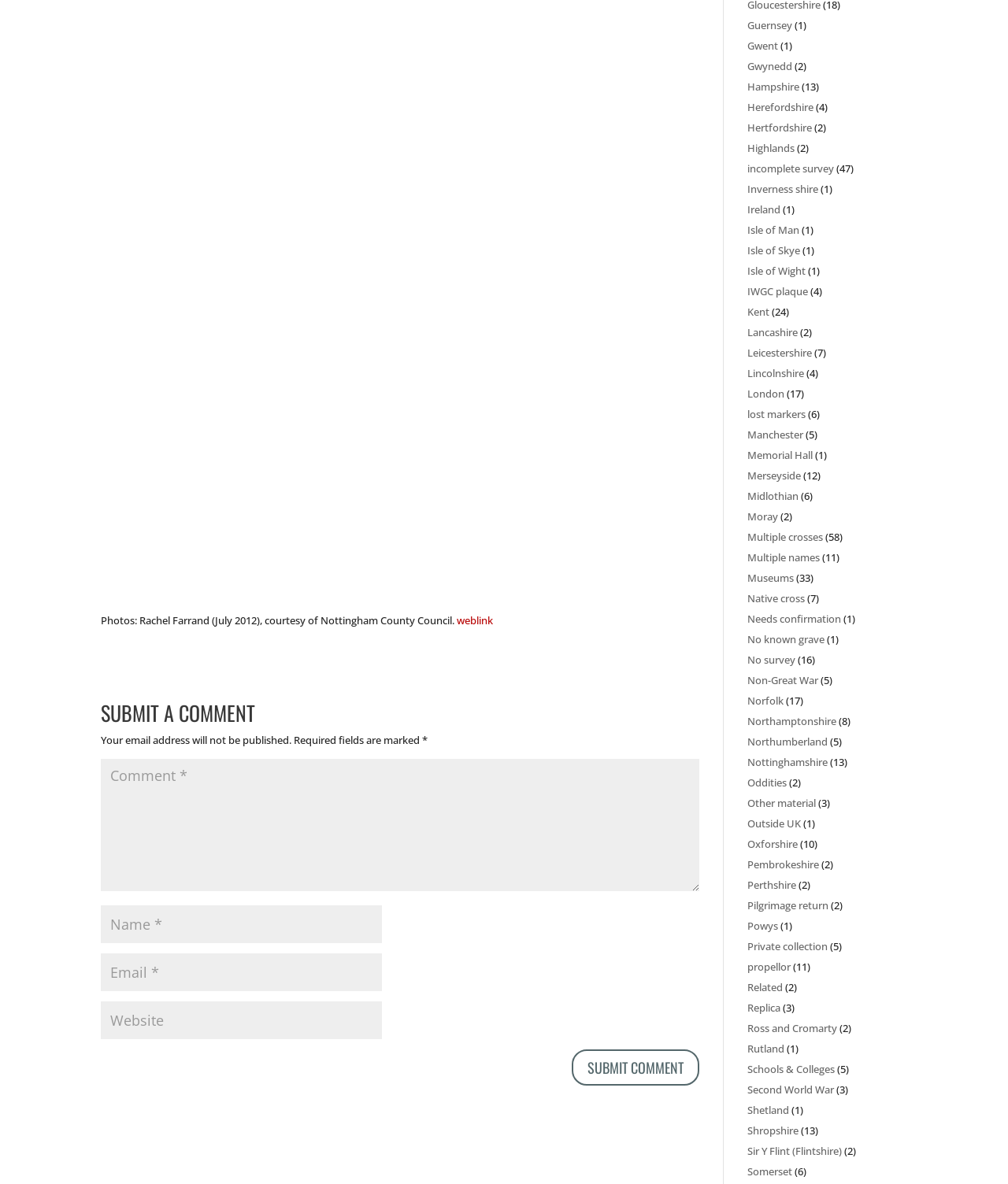Please identify the bounding box coordinates of the area I need to click to accomplish the following instruction: "Enter your email address".

[0.1, 0.805, 0.379, 0.837]